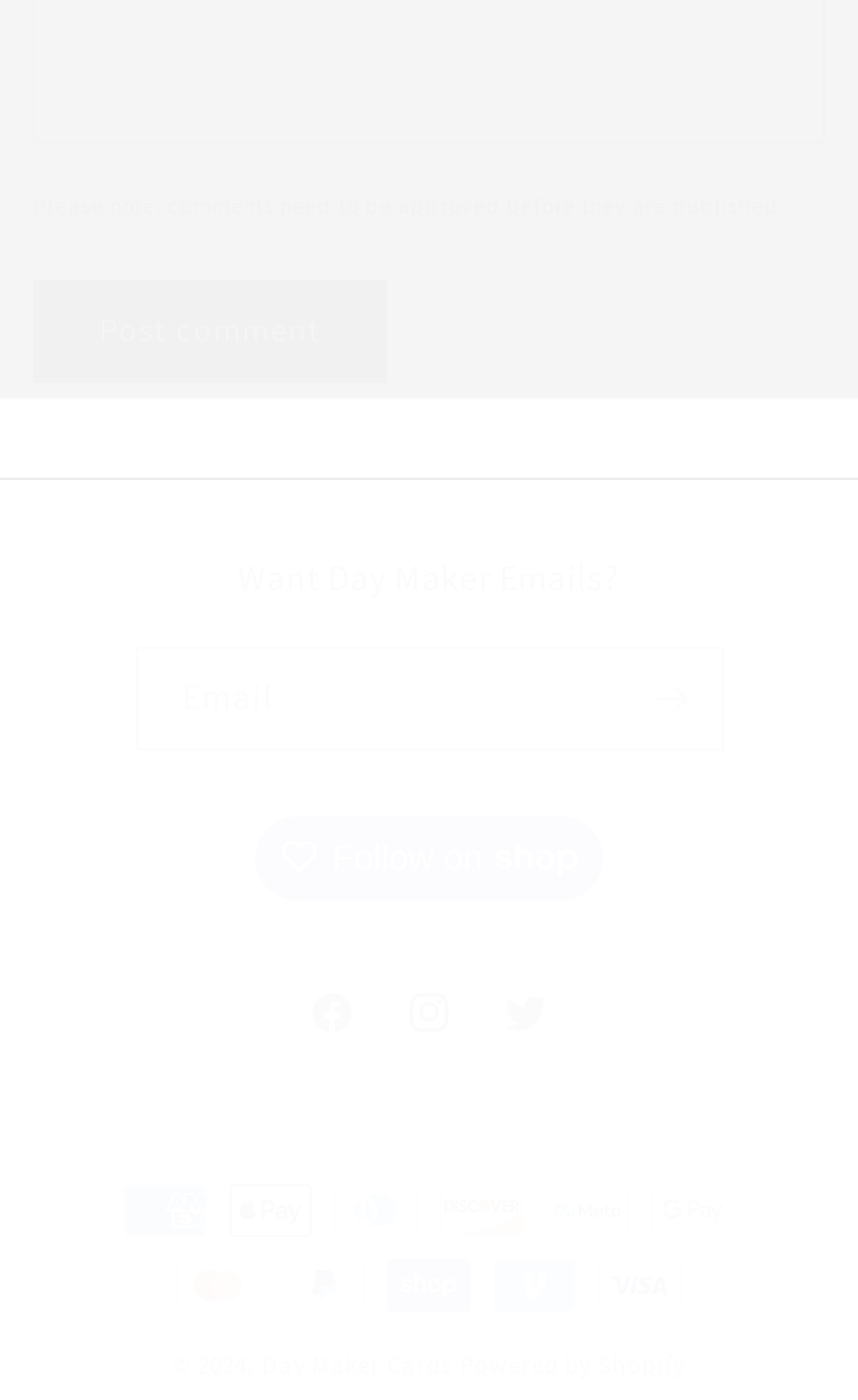Respond to the question below with a concise word or phrase:
What is the purpose of the 'Post comment' button?

To post a comment